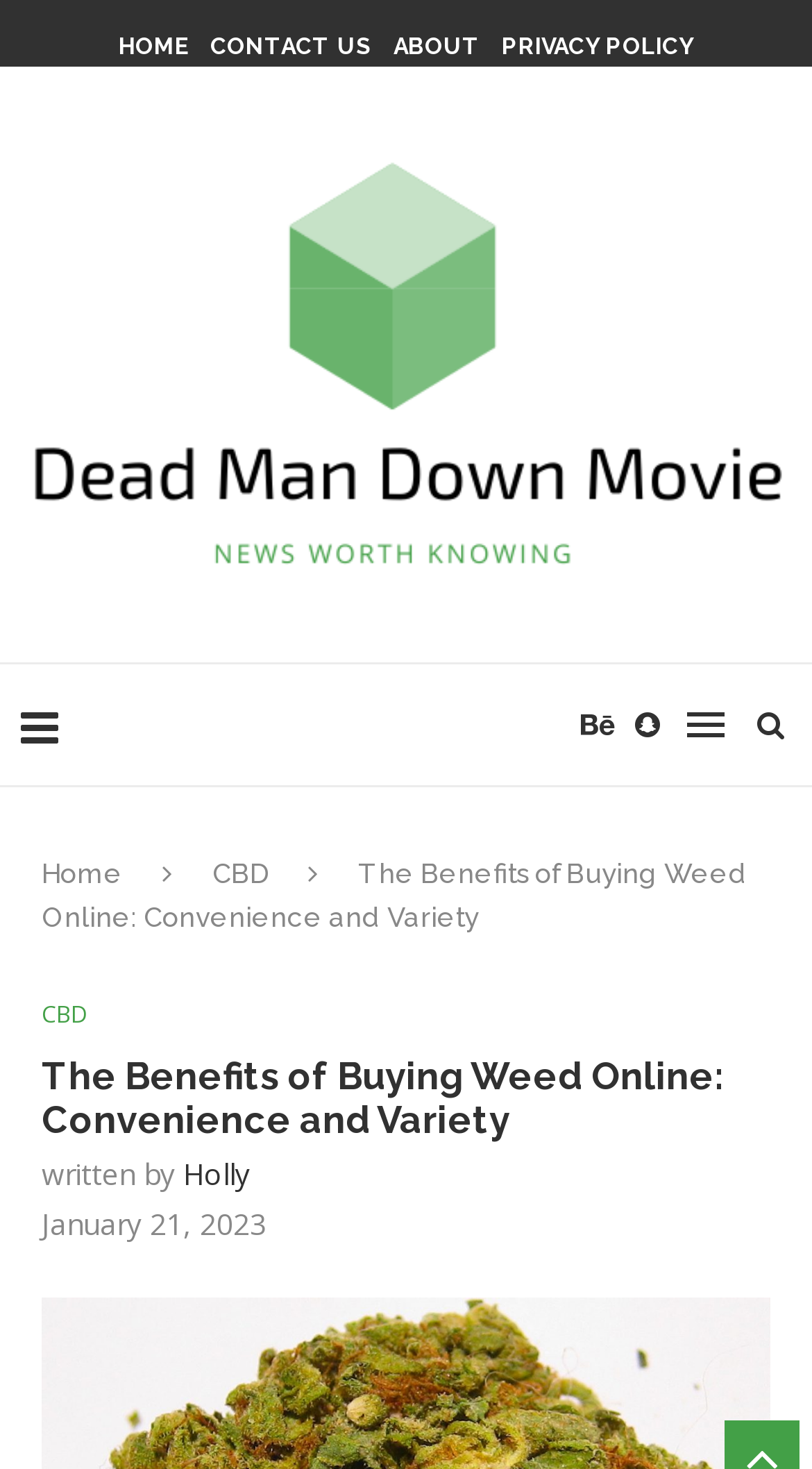Find the bounding box coordinates of the element I should click to carry out the following instruction: "view more articles".

[0.051, 0.883, 0.949, 0.912]